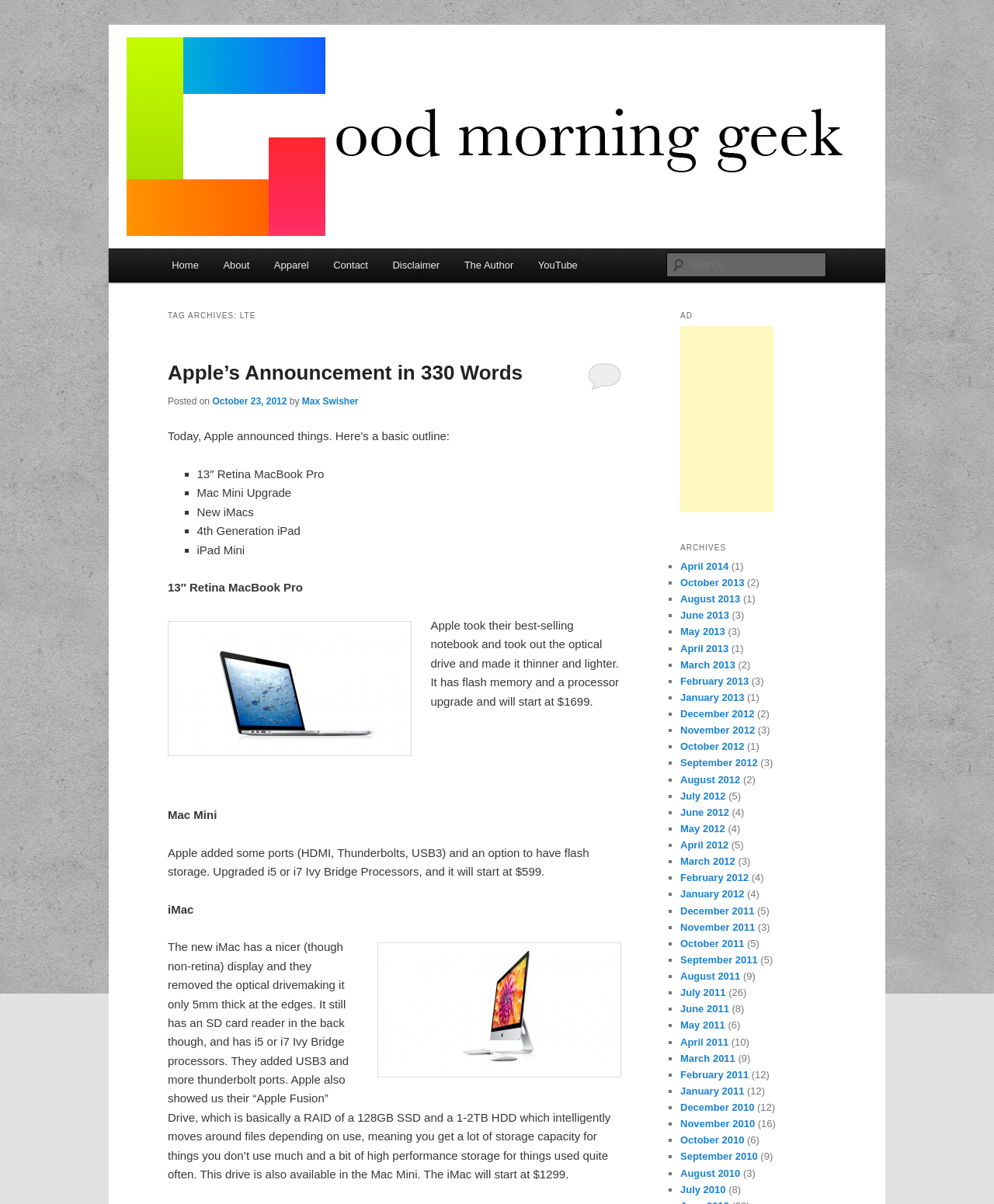Who is the author of the article 'Apple’s Announcement in 330 Words'?
Using the visual information, reply with a single word or short phrase.

Max Swisher